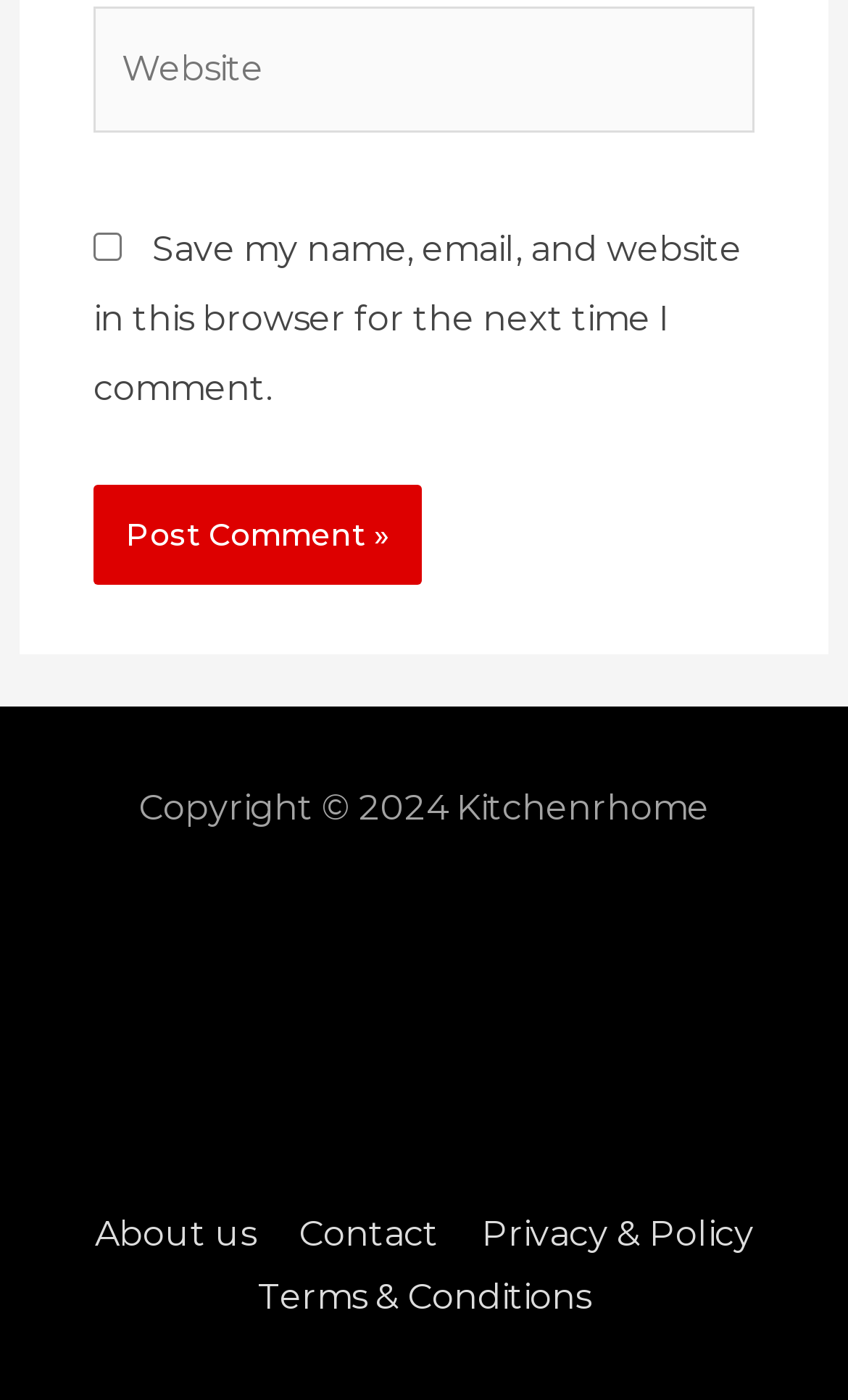Using the given description, provide the bounding box coordinates formatted as (top-left x, top-left y, bottom-right x, bottom-right y), with all values being floating point numbers between 0 and 1. Description: Contact

[0.332, 0.866, 0.537, 0.895]